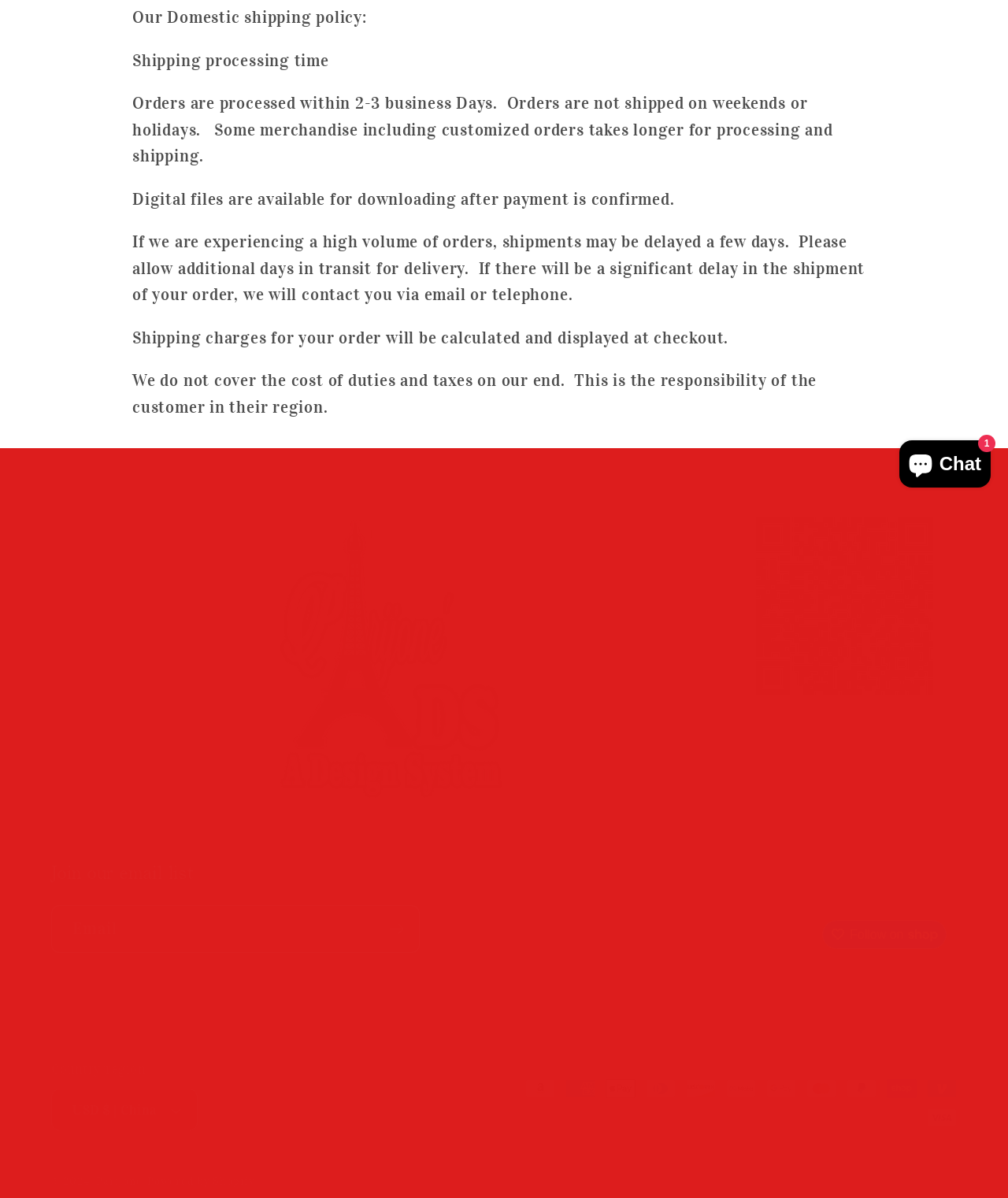Predict the bounding box for the UI component with the following description: "About Us".

[0.051, 0.654, 0.112, 0.682]